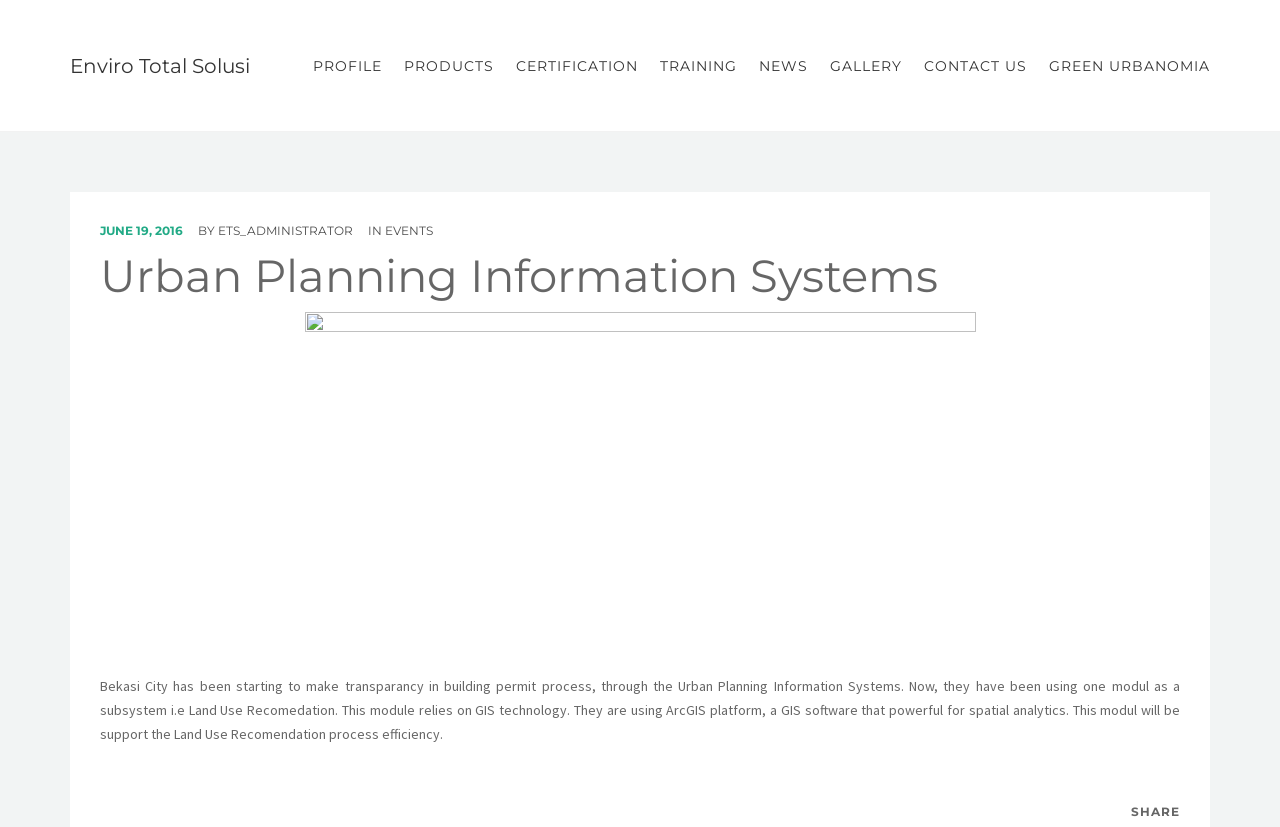Using the image as a reference, answer the following question in as much detail as possible:
What technology is used in the Land Use Recommendation module?

The webpage states that the Land Use Recommendation module relies on GIS technology and uses ArcGIS platform, a GIS software that is powerful for spatial analytics.